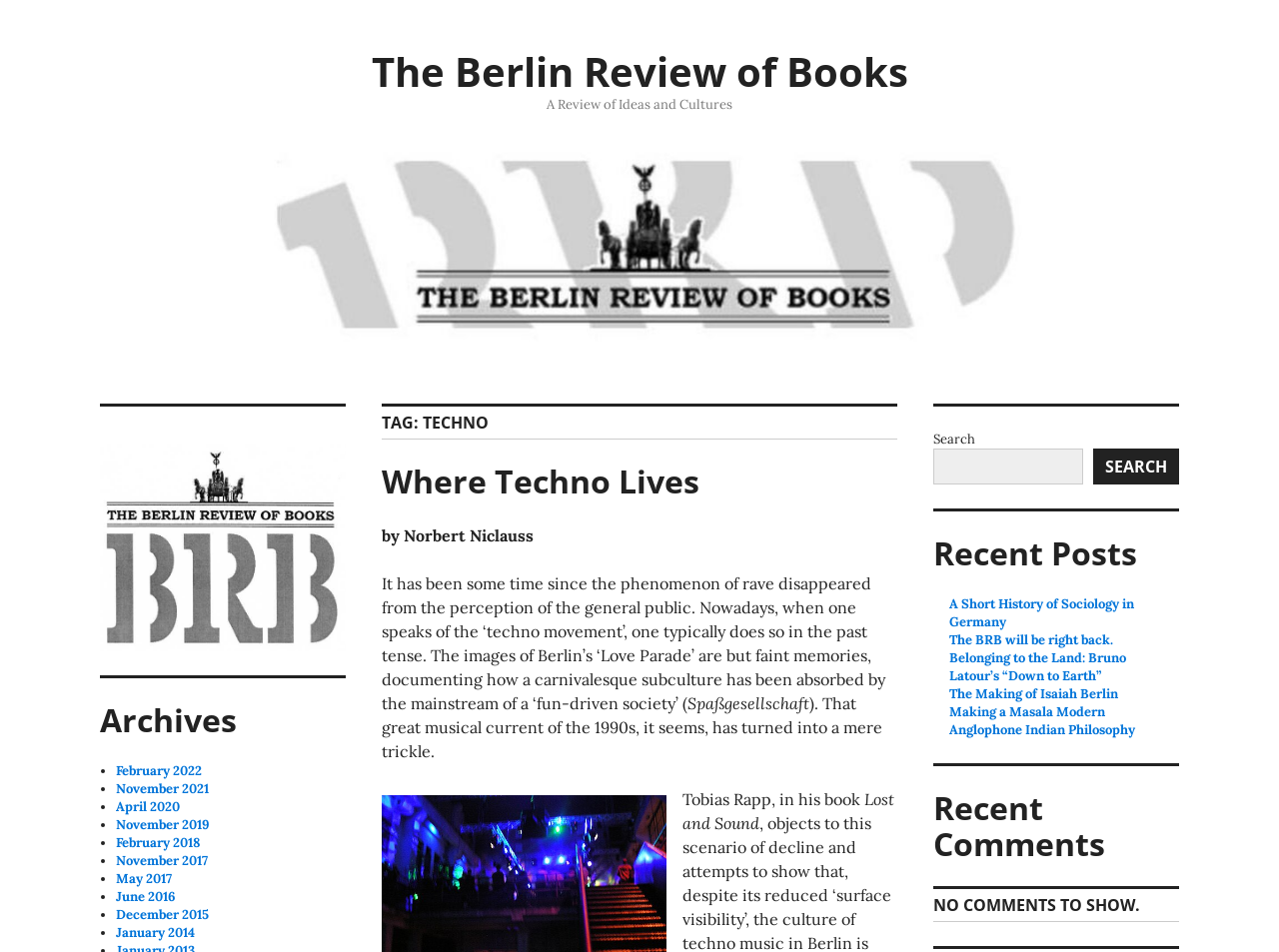How many links are there in the Archives section?
Based on the visual content, answer with a single word or a brief phrase.

12